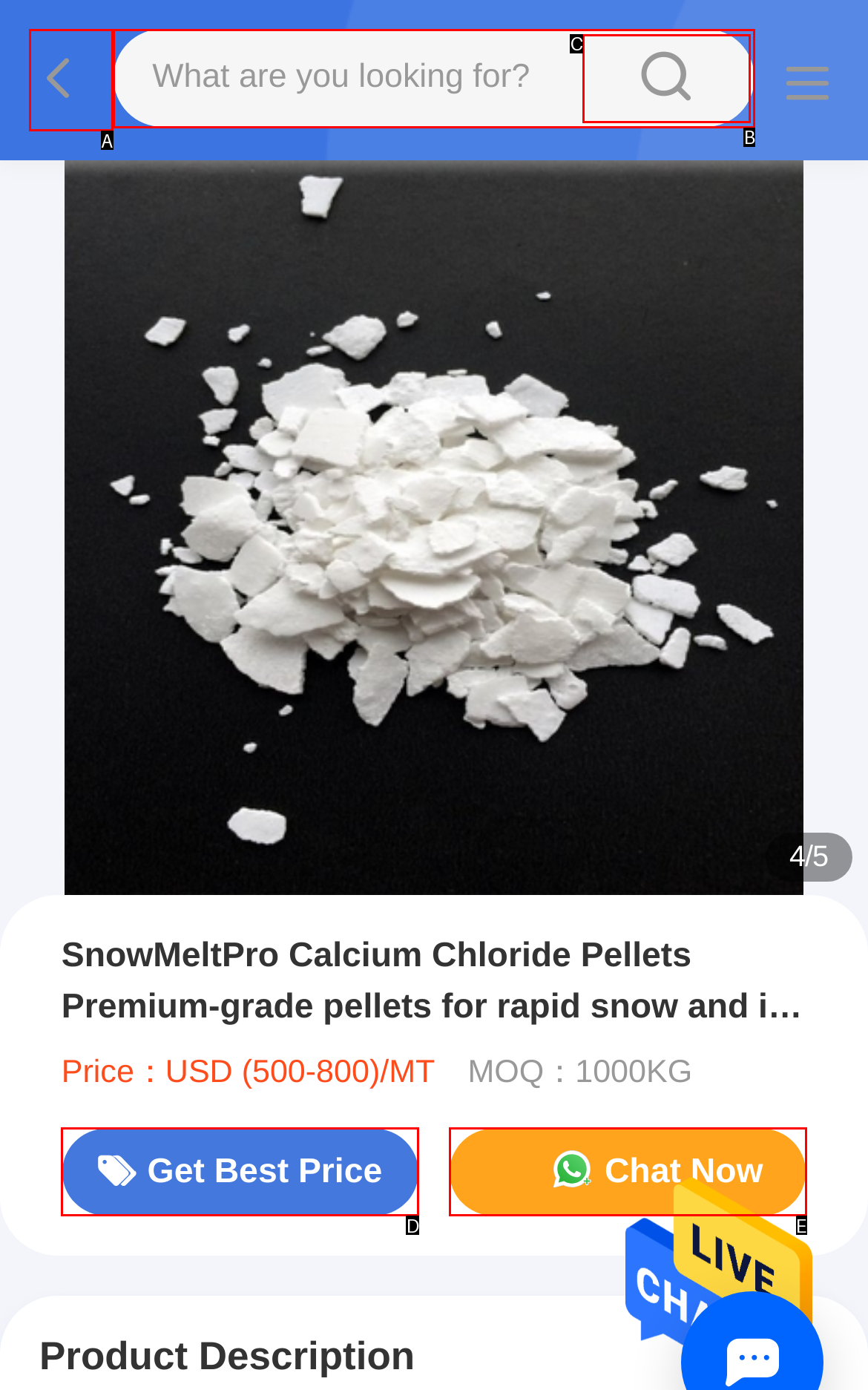Match the HTML element to the description: Get Best Price. Respond with the letter of the correct option directly.

D